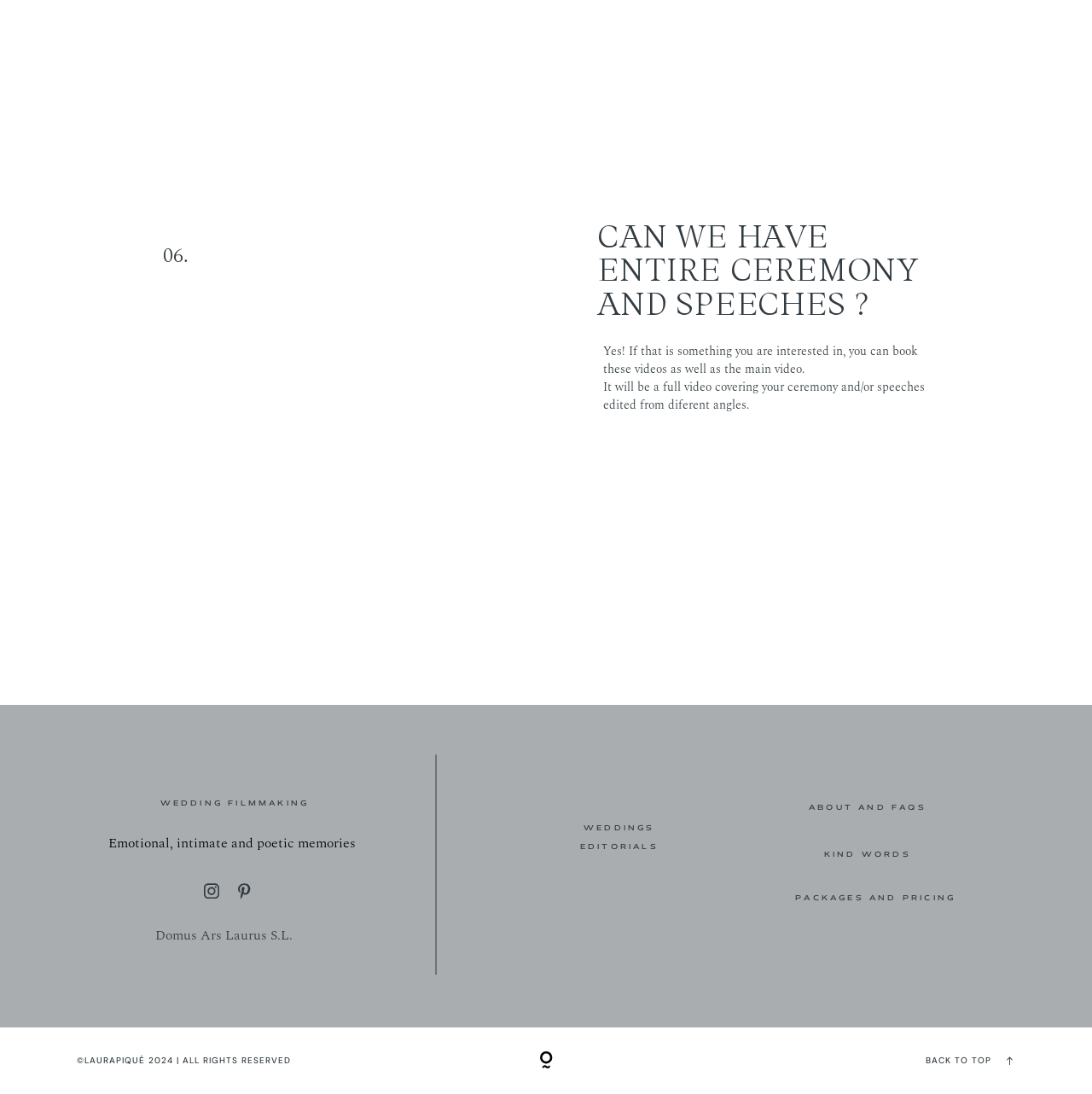What type of memories does the company aim to capture?
Using the picture, provide a one-word or short phrase answer.

Emotional, intimate, and poetic